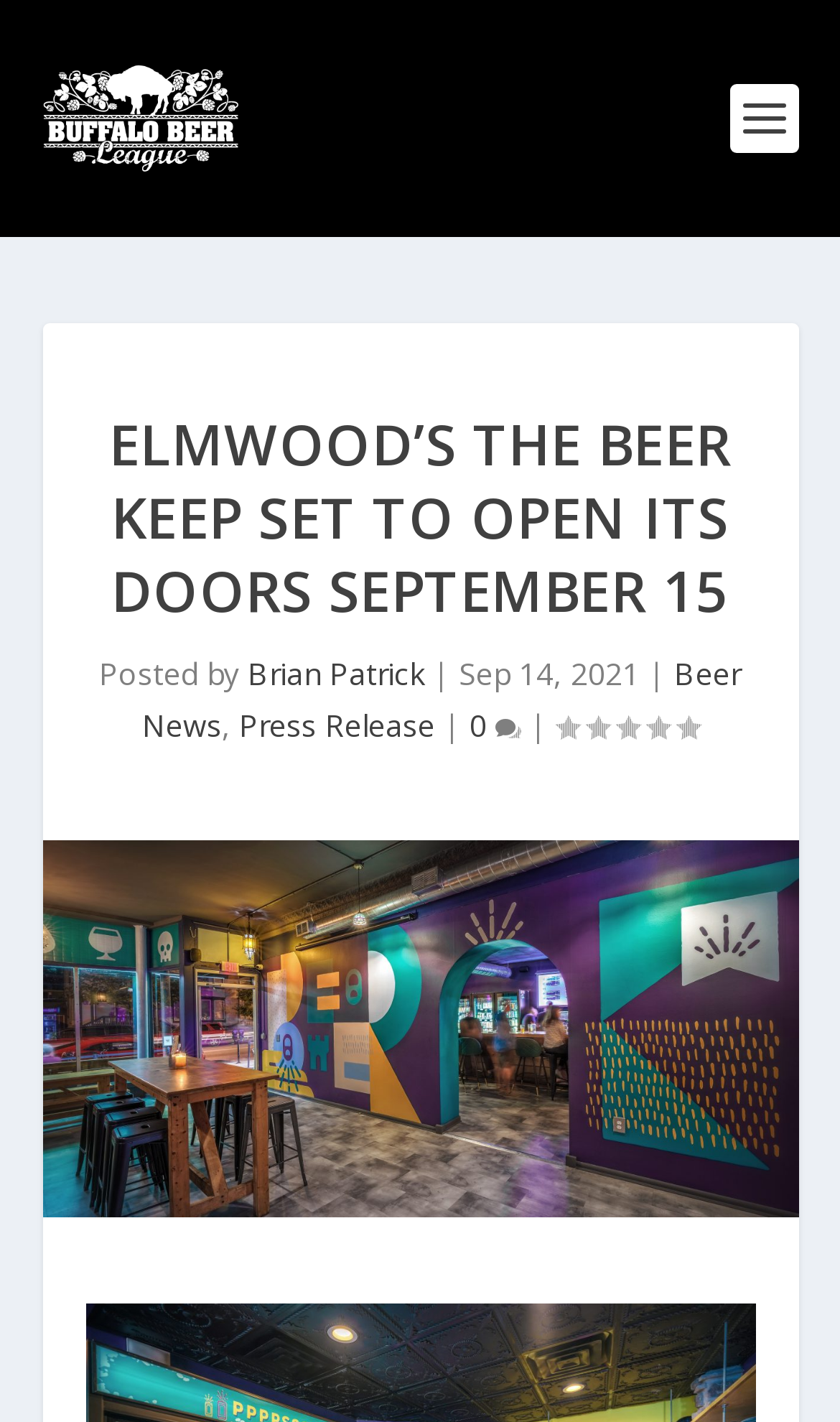Please provide a detailed answer to the question below based on the screenshot: 
What is the category of the article?

I found this answer by looking at the link 'Beer News' which is located near the author's name and the date, suggesting that it is one of the categories of the article.